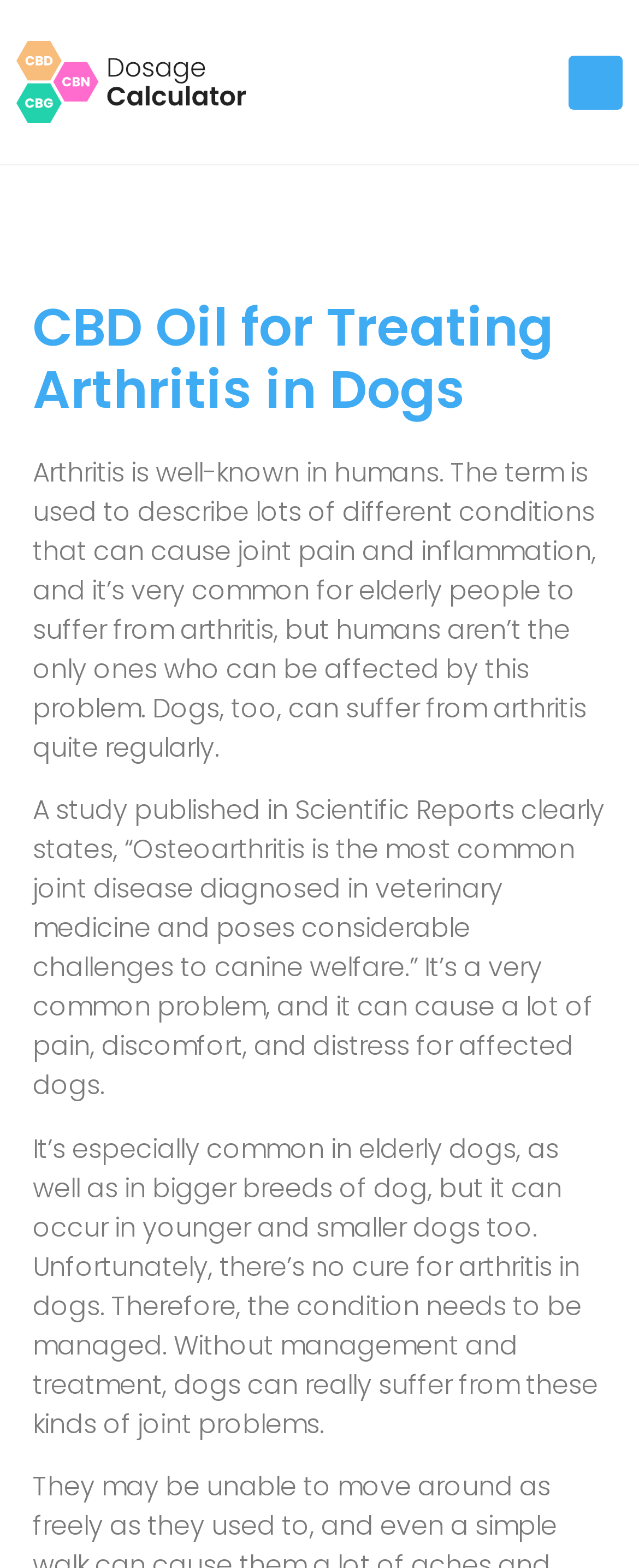What type of dogs are more prone to arthritis?
Can you offer a detailed and complete answer to this question?

The webpage mentions that arthritis is especially common in elderly dogs and bigger breeds of dog, suggesting that these types of dogs are more prone to developing arthritis.